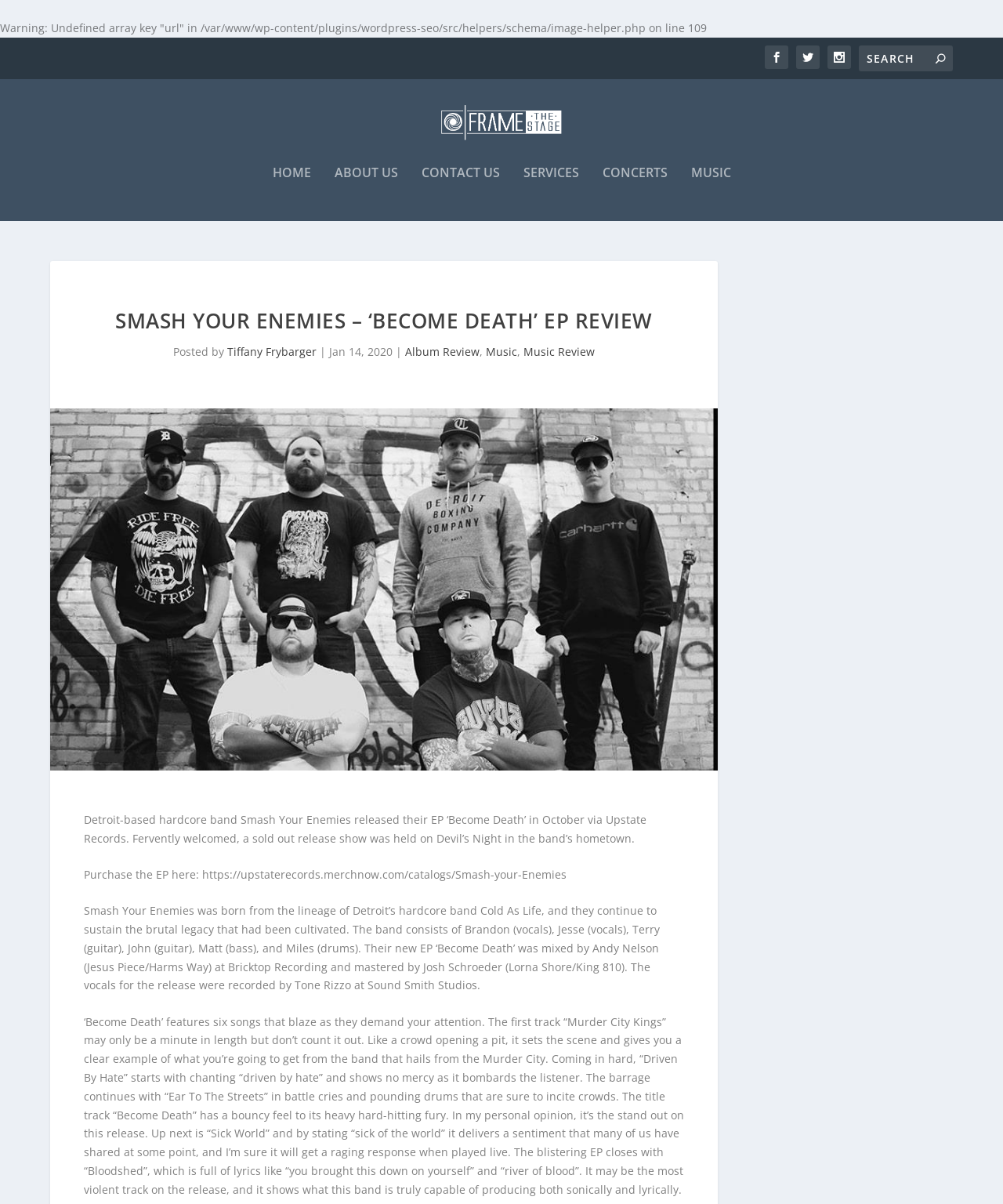What is the name of the record label that released the EP 'Become Death'?
Please answer the question with a single word or phrase, referencing the image.

Upstate Records